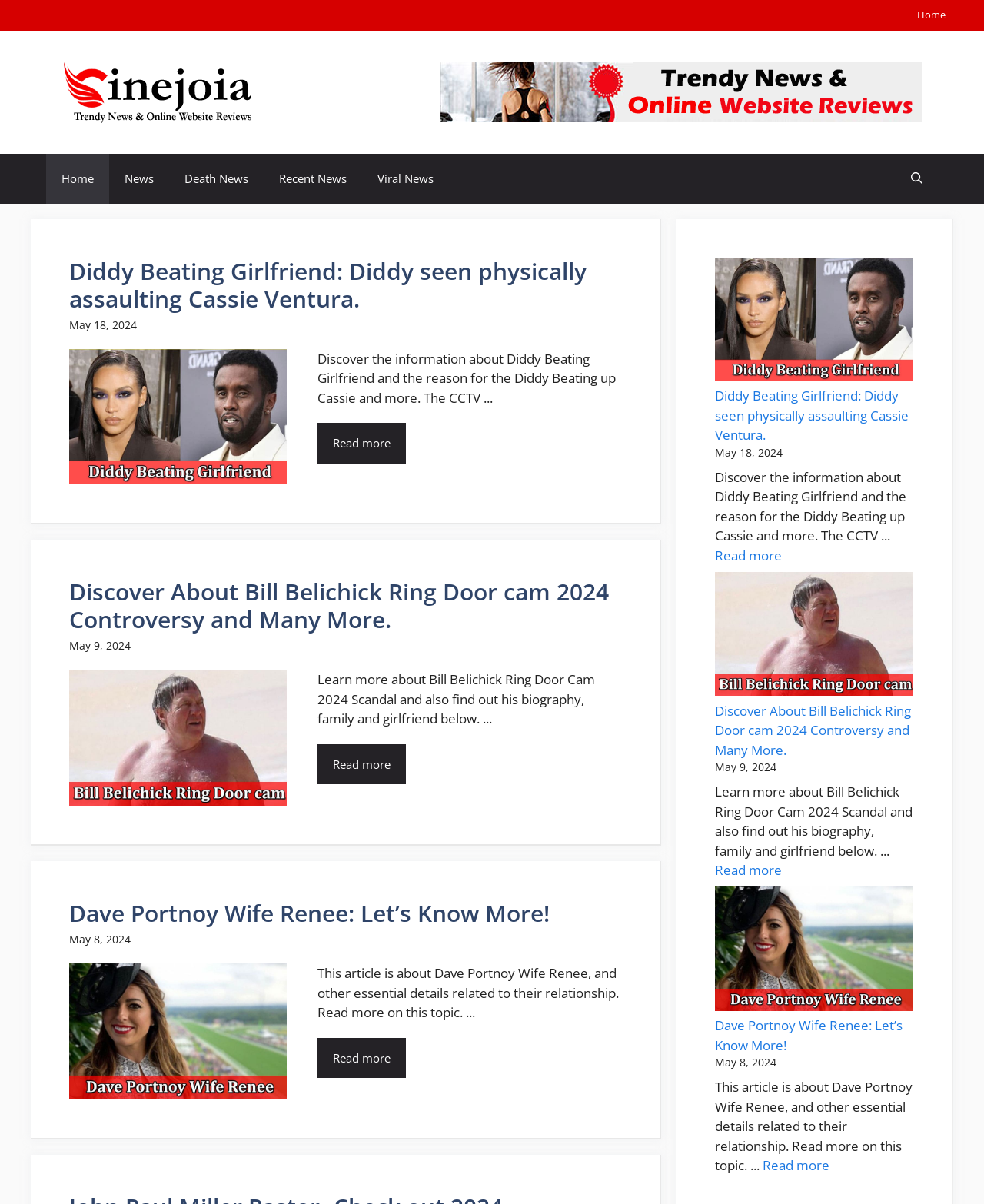Give the bounding box coordinates for this UI element: "Read more". The coordinates should be four float numbers between 0 and 1, arranged as [left, top, right, bottom].

[0.323, 0.351, 0.413, 0.385]